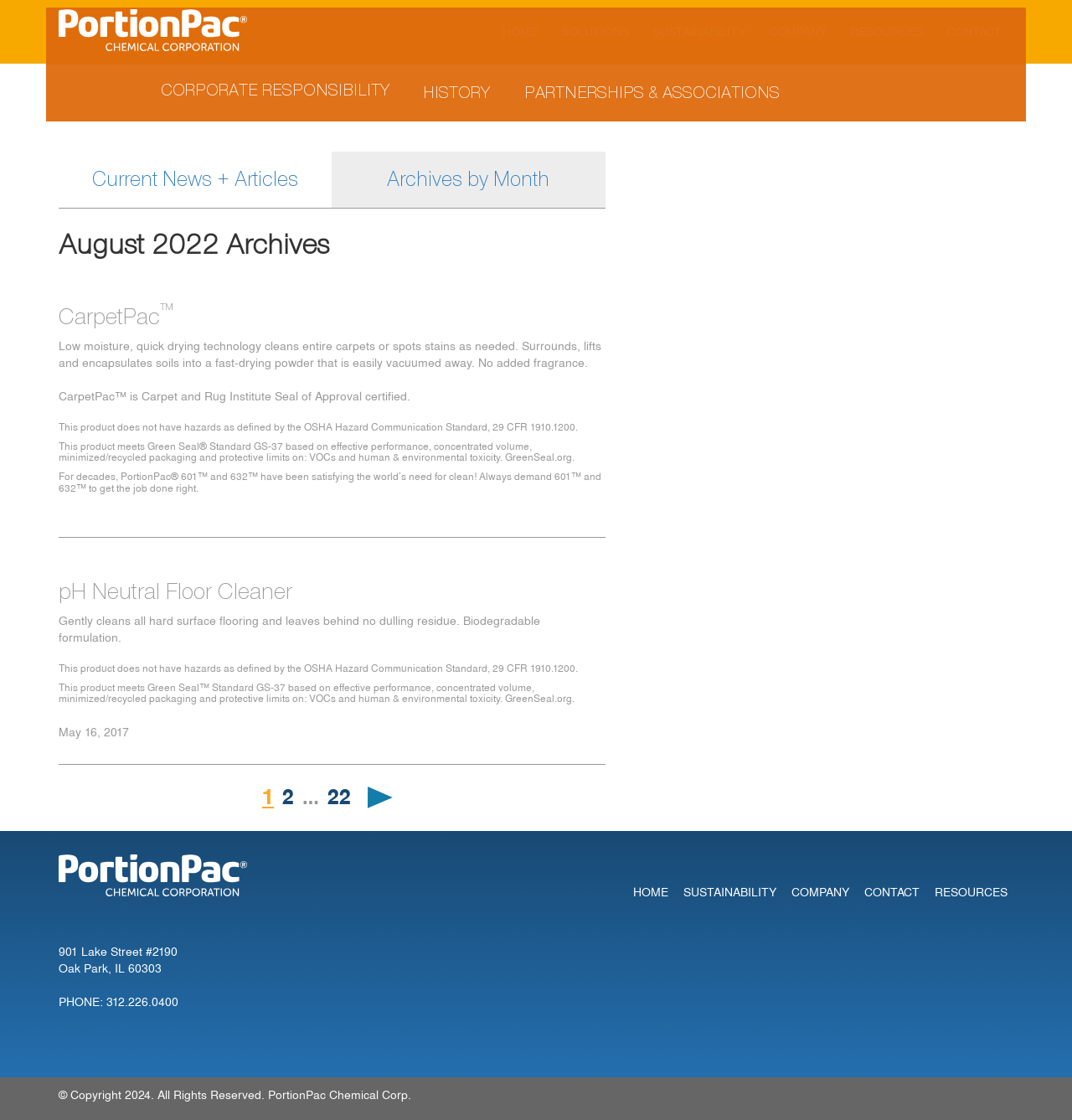Answer the following inquiry with a single word or phrase:
What is the address of the company?

901 Lake Street #2190, Oak Park, IL 60303